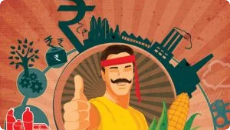What is represented by the corn in the image?
Using the information from the image, provide a comprehensive answer to the question.

The illustration features various elements surrounding the farmer, including corn, which is a clear representation of agriculture, emphasizing the focus on agricultural projects and development in the 'National Agri Plan'.